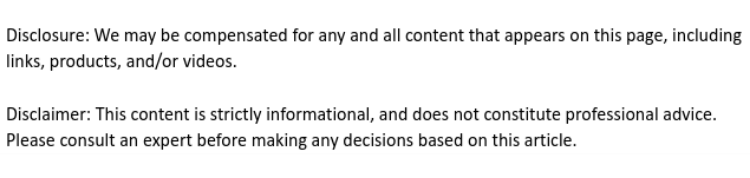Based on the image, give a detailed response to the question: What type of issues does the article discuss?

The article focuses on various plumbing issues, maintenance tips, and the invaluable services provided by plumbing professionals, highlighting the necessity of having a reliable plumber on hand.